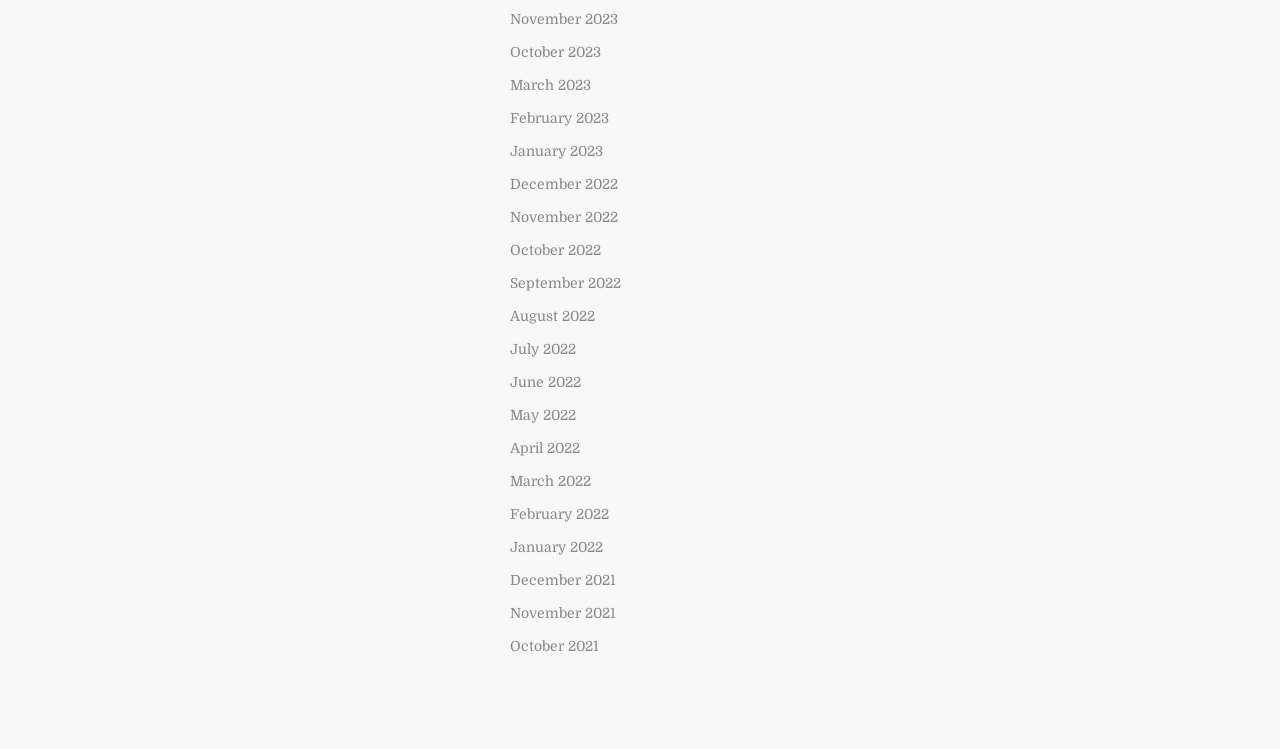Specify the bounding box coordinates of the element's region that should be clicked to achieve the following instruction: "view January 2022". The bounding box coordinates consist of four float numbers between 0 and 1, in the format [left, top, right, bottom].

[0.398, 0.72, 0.471, 0.741]